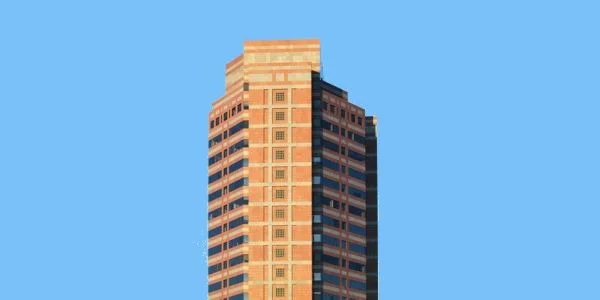Please examine the image and answer the question with a detailed explanation:
What is the building's facade made of?

The caption describes the building's facade as a combination of brick and glass elements, creating a contrasting facade that reflects the contemporary architectural style.